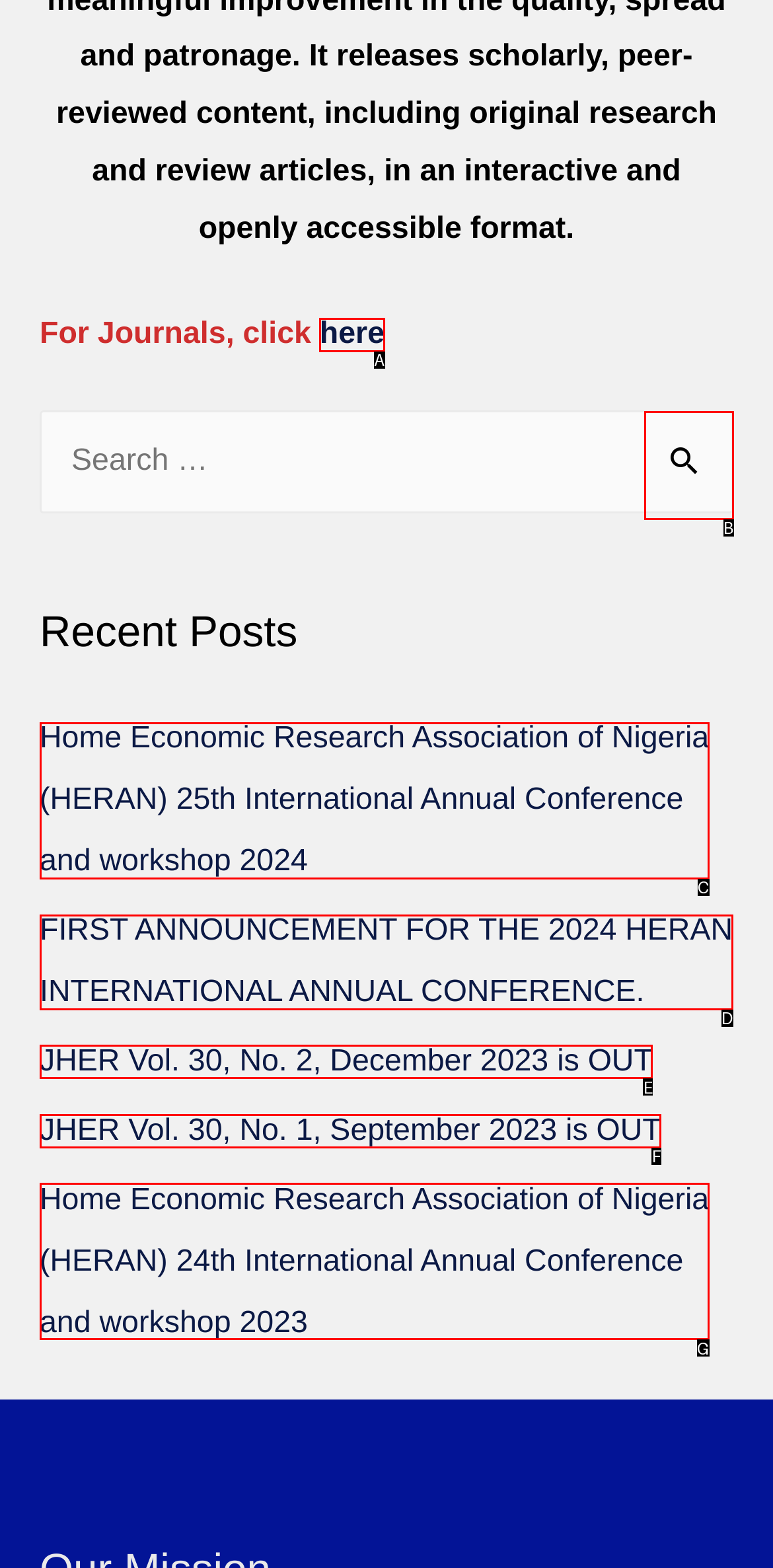Given the element description: Early Career Intensivists
Pick the letter of the correct option from the list.

None